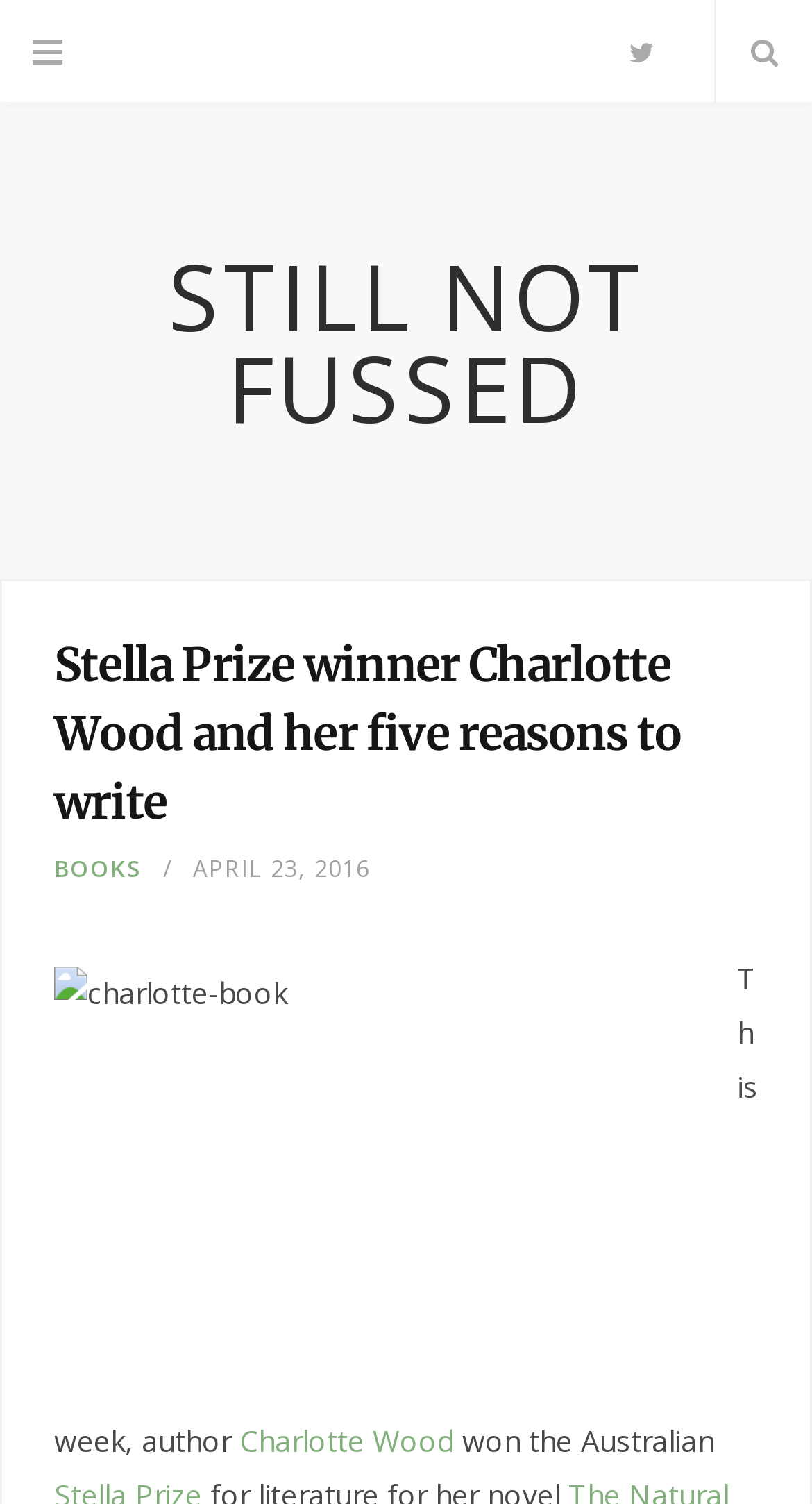Bounding box coordinates are specified in the format (top-left x, top-left y, bottom-right x, bottom-right y). All values are floating point numbers bounded between 0 and 1. Please provide the bounding box coordinate of the region this sentence describes: Still Not Fussed

[0.064, 0.139, 0.936, 0.316]